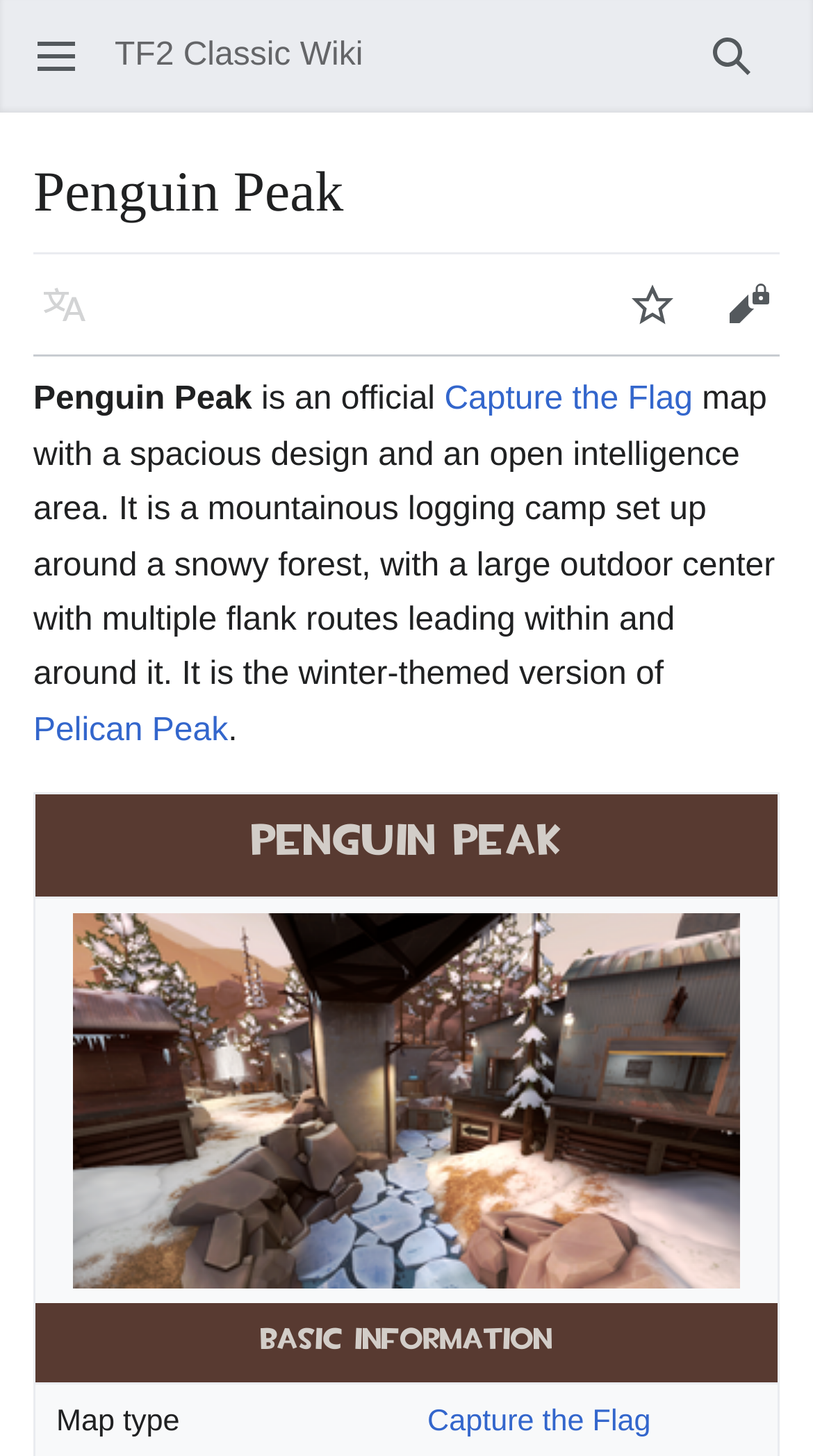Determine the bounding box coordinates of the element's region needed to click to follow the instruction: "Search". Provide these coordinates as four float numbers between 0 and 1, formatted as [left, top, right, bottom].

[0.841, 0.006, 0.959, 0.072]